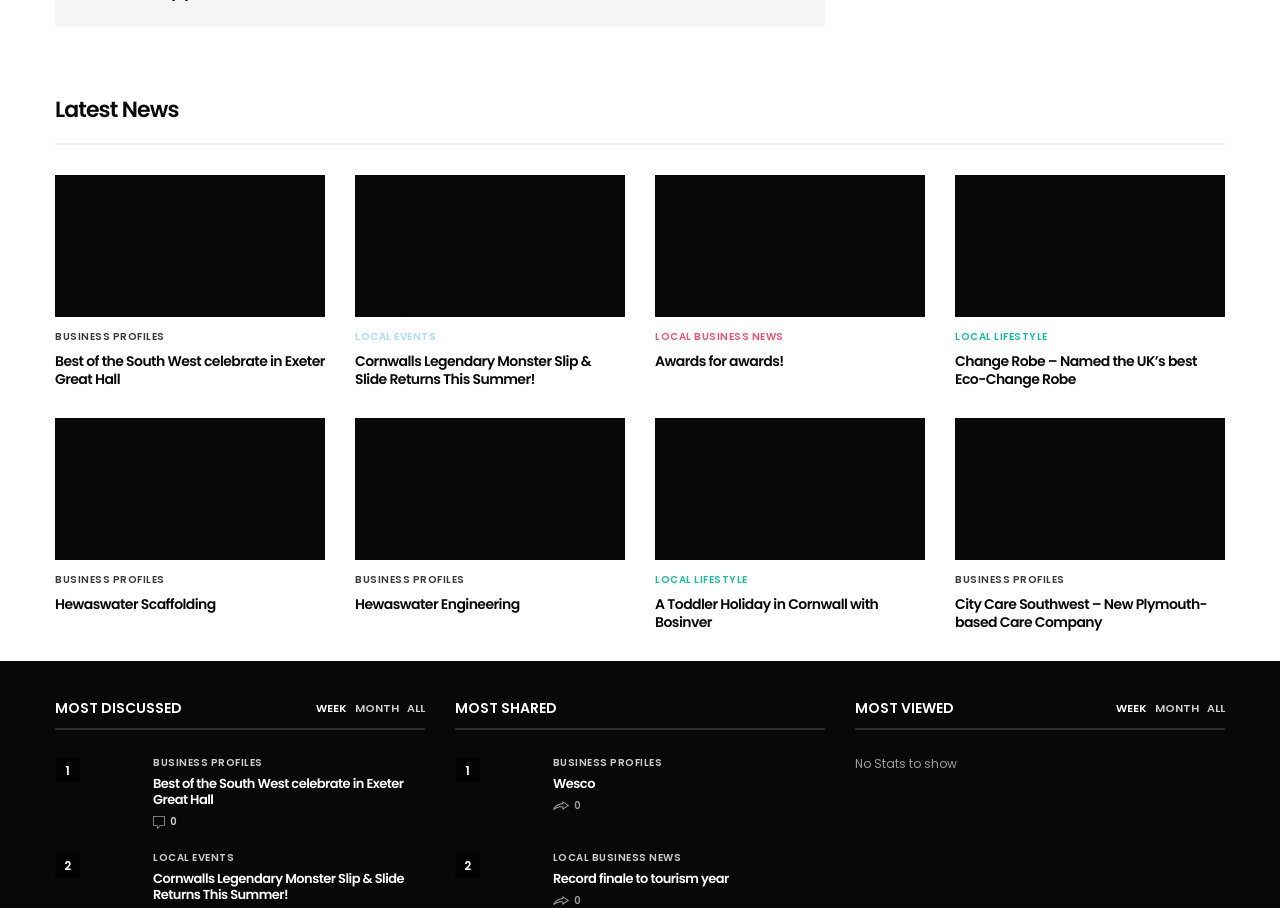Please find the bounding box coordinates of the clickable region needed to complete the following instruction: "Learn about Cornwalls Legendary Monster Slip & Slide Returns This Summer!". The bounding box coordinates must consist of four float numbers between 0 and 1, i.e., [left, top, right, bottom].

[0.277, 0.192, 0.488, 0.349]